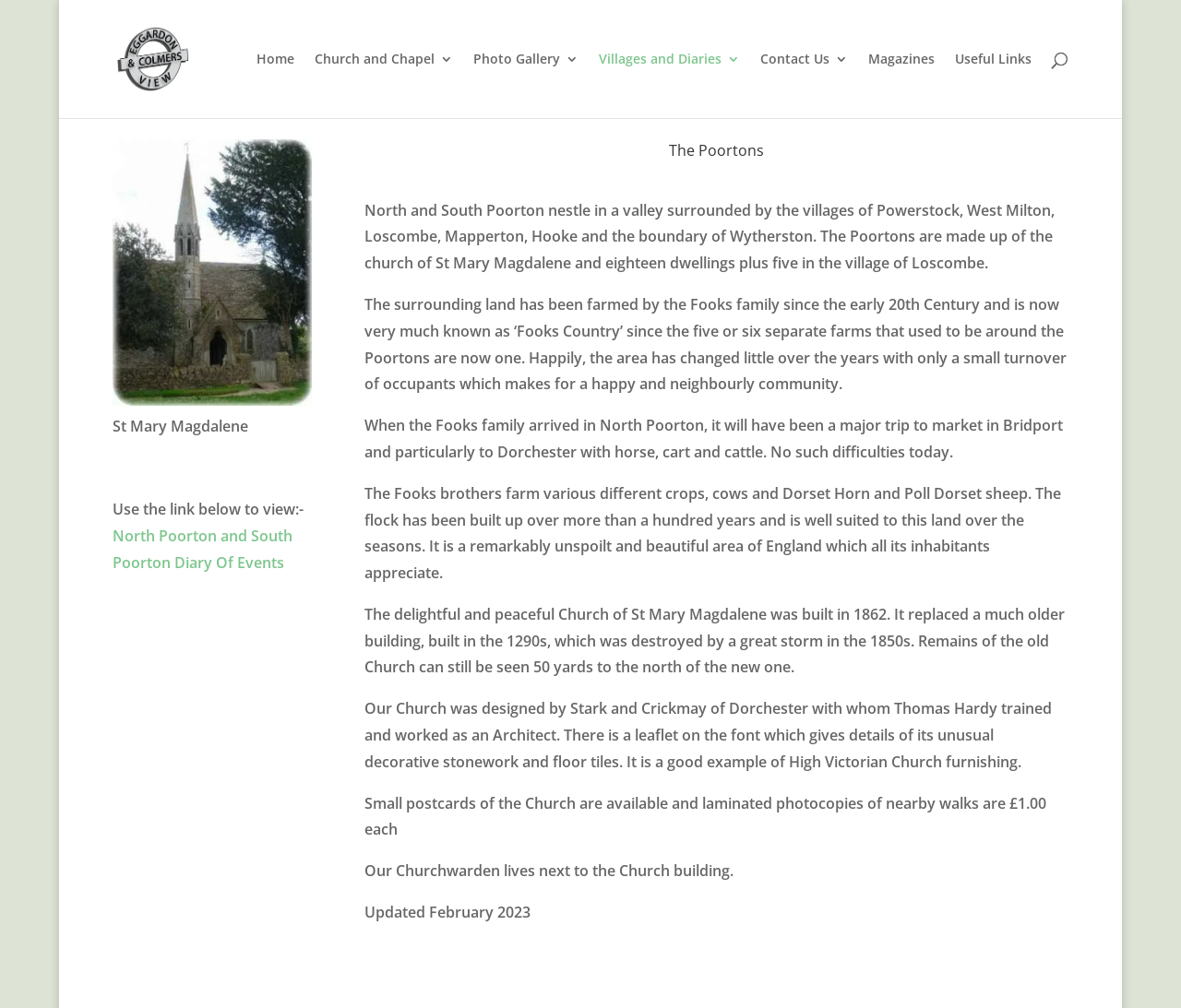Determine the bounding box for the described UI element: "Useful Links".

[0.809, 0.052, 0.874, 0.117]